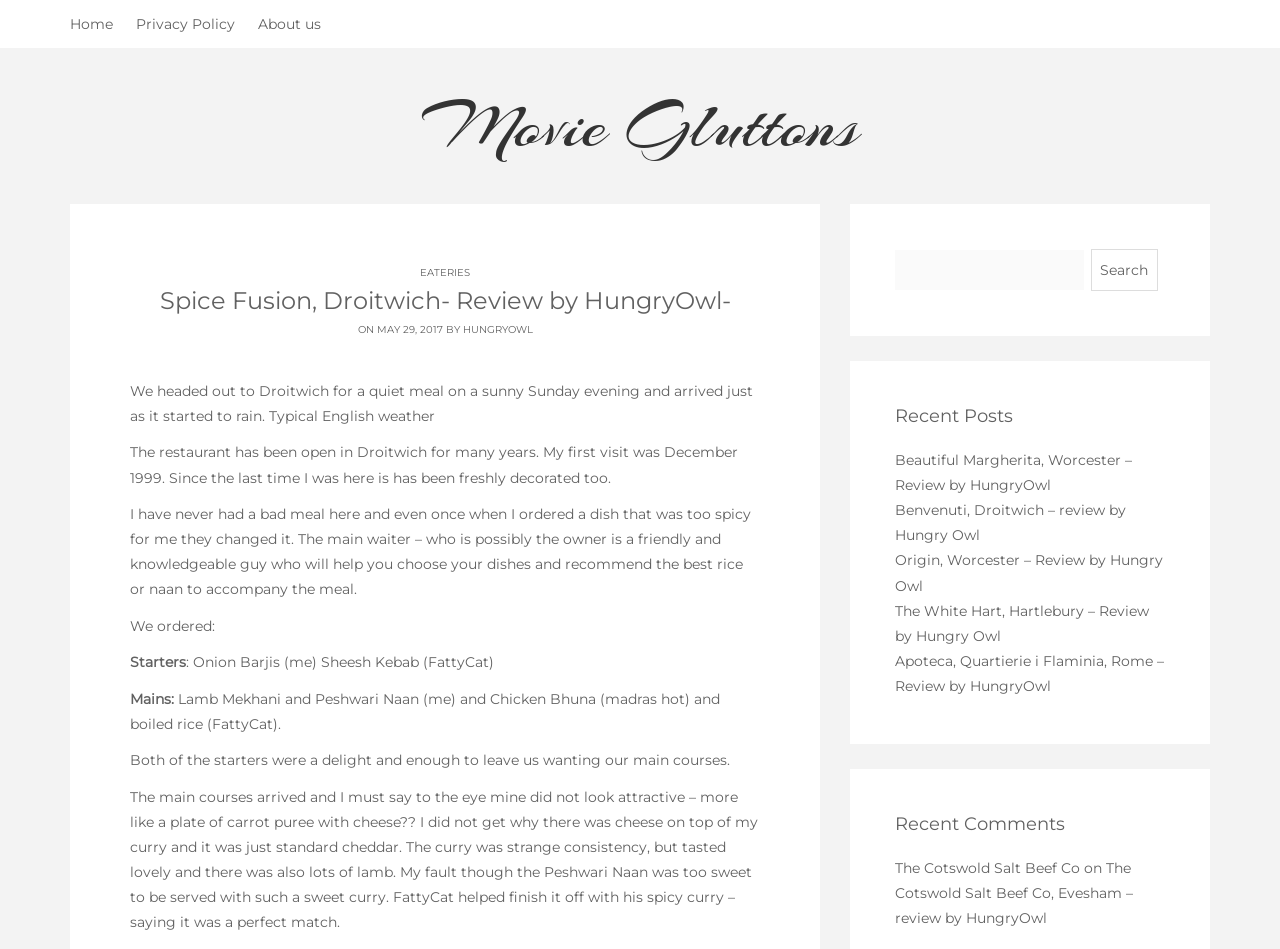What is the purpose of the search bar?
Look at the image and answer the question using a single word or phrase.

To search for reviews